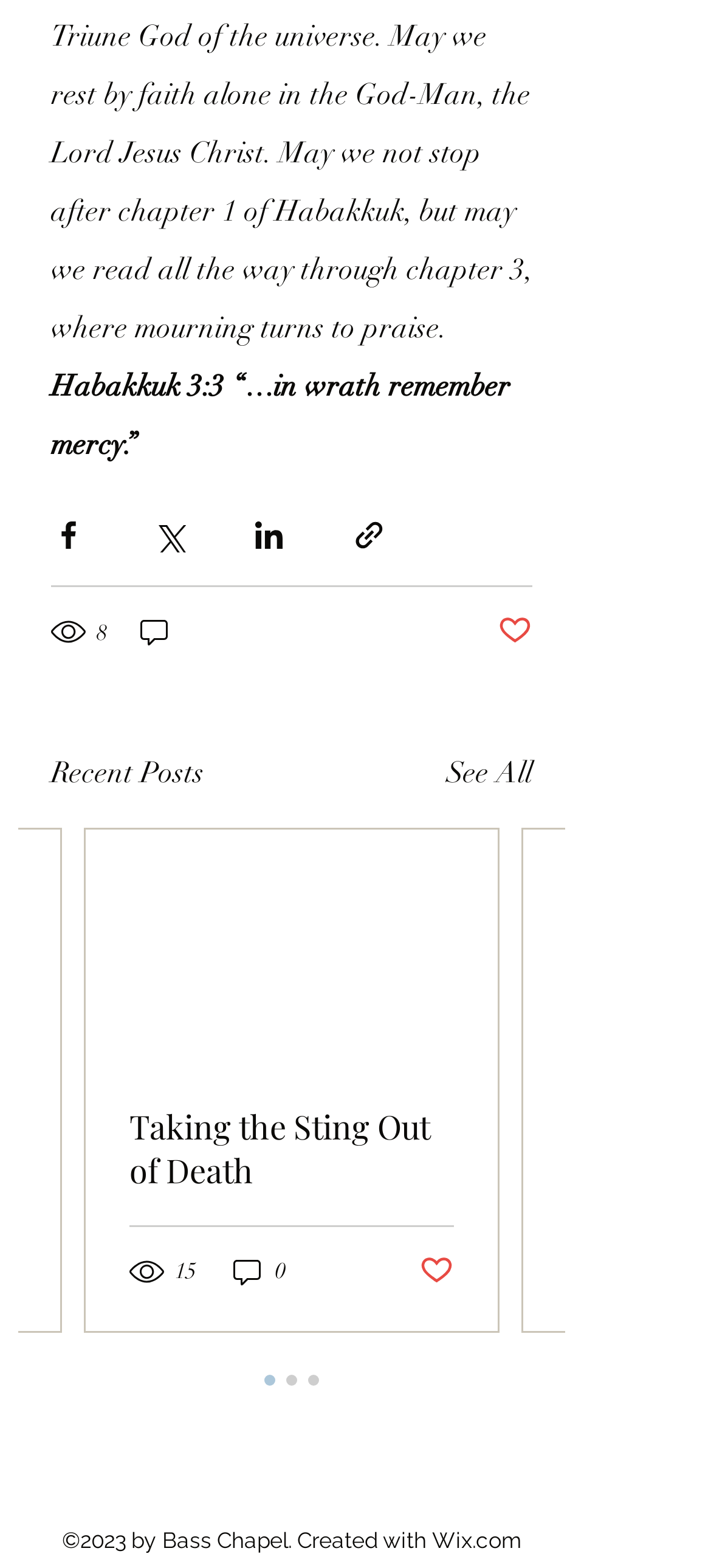Please find the bounding box for the UI component described as follows: "RESOLVED".

[0.182, 0.705, 0.638, 0.733]